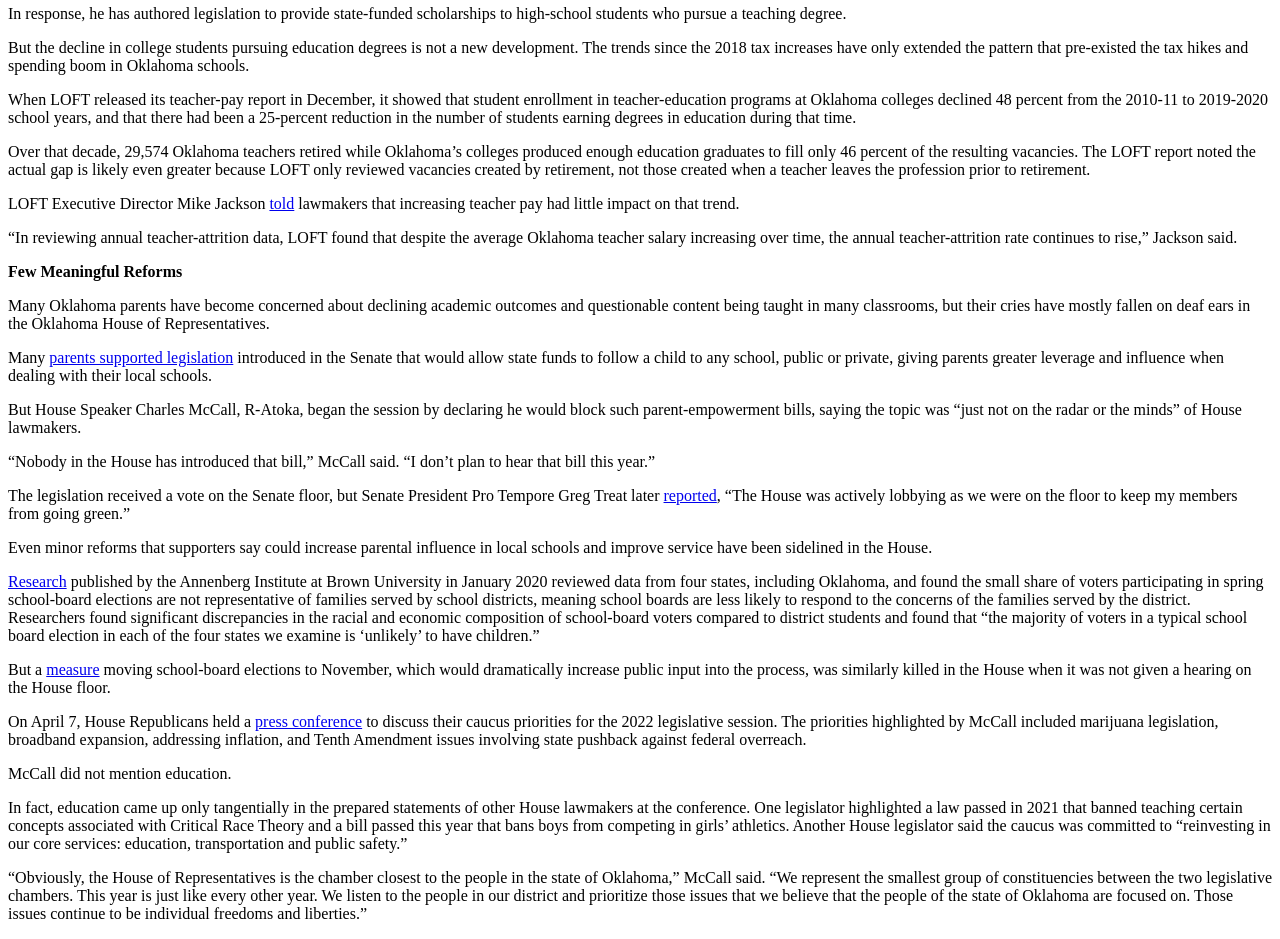Who is the Executive Director of LOFT?
Please use the image to deliver a detailed and complete answer.

According to the text, LOFT Executive Director Mike Jackson is quoted as saying that increasing teacher pay had little impact on the trend of declining college students pursuing education degrees.